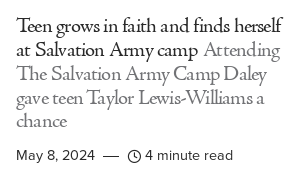What is the name of the teenager in the story?
Provide a one-word or short-phrase answer based on the image.

Taylor Lewis-Williams